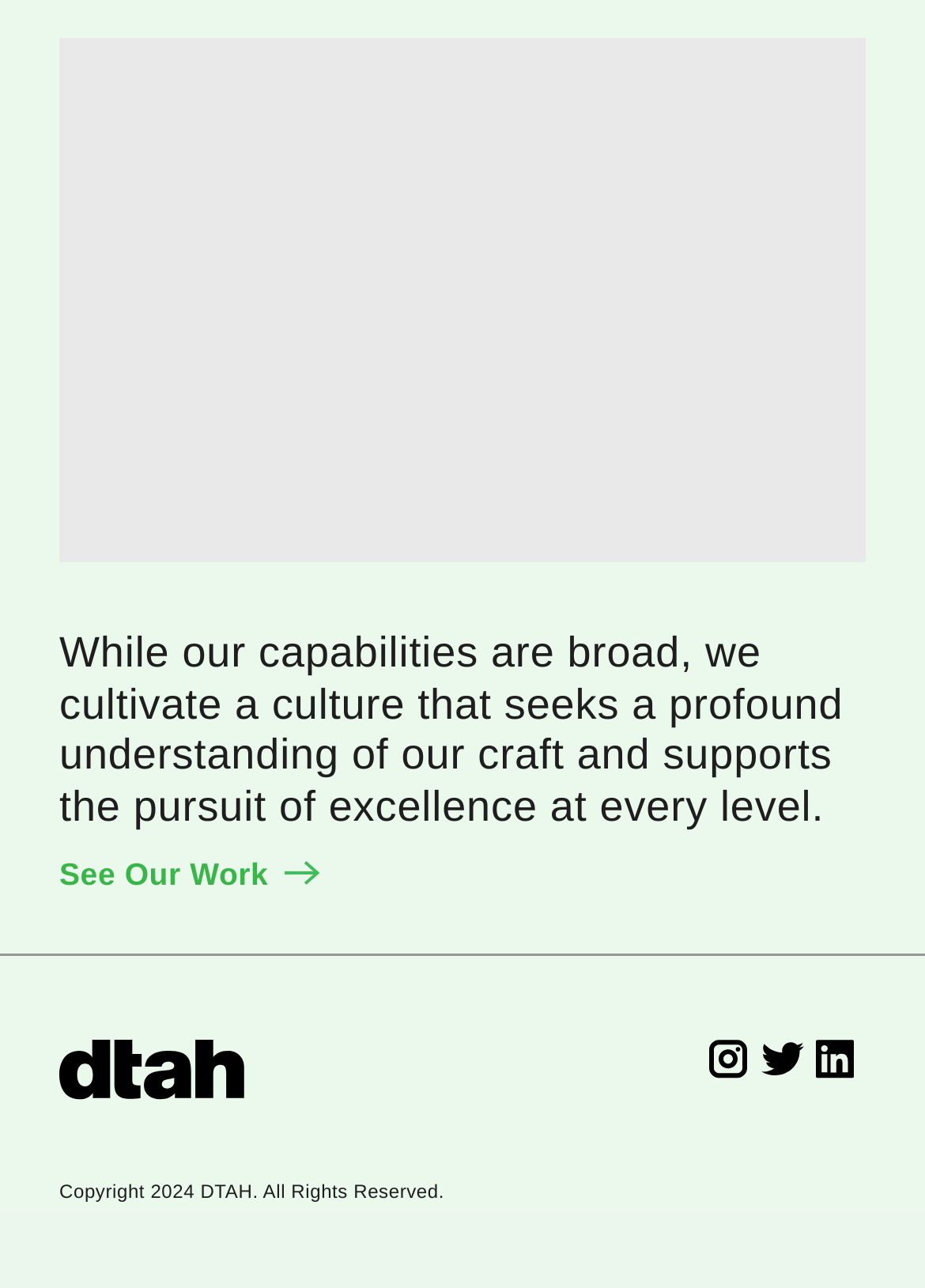What is the main theme of the webpage?
Answer the question with a single word or phrase by looking at the picture.

DTAH's culture